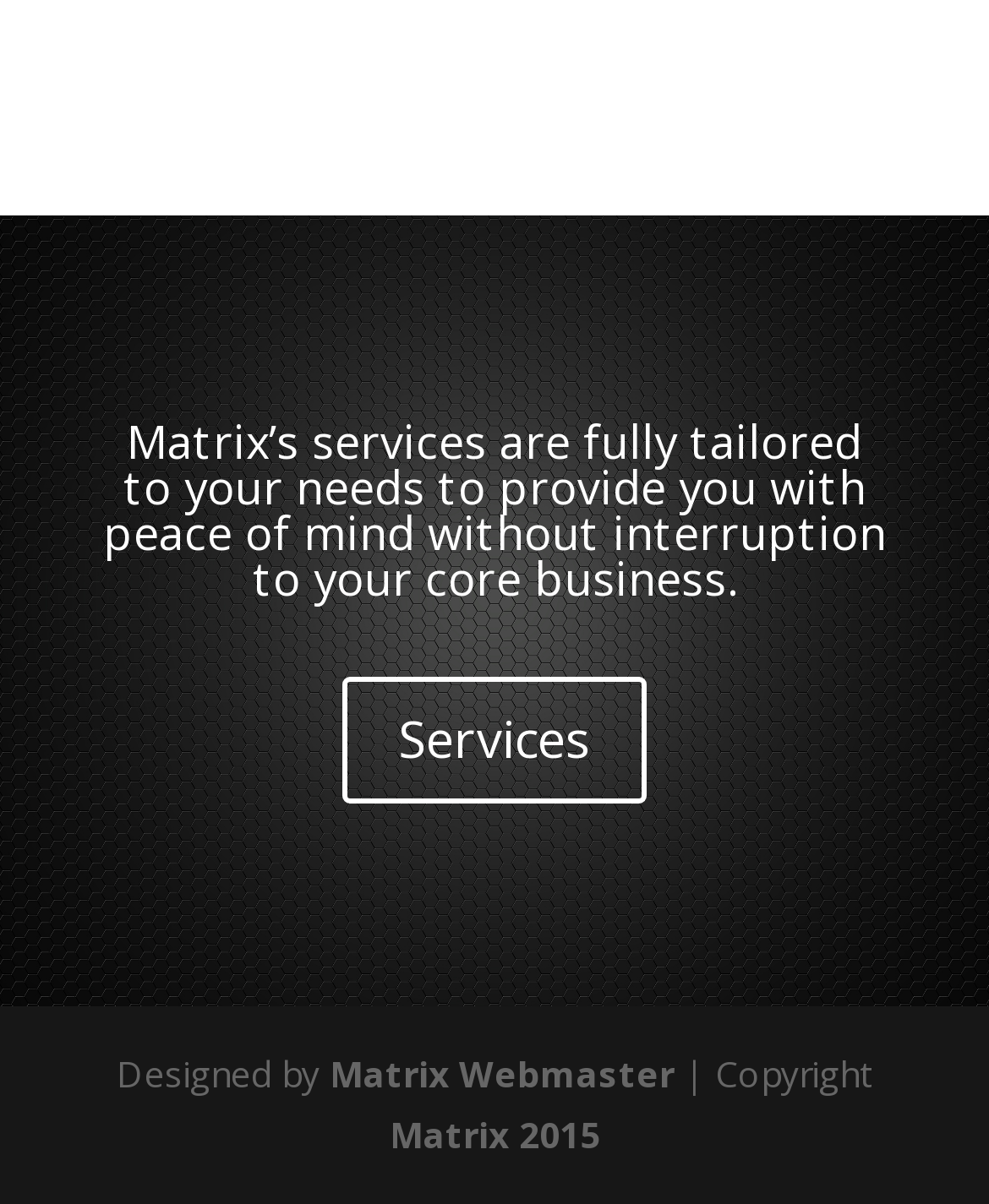What is the copyright year of the webpage?
Give a single word or phrase answer based on the content of the image.

2015